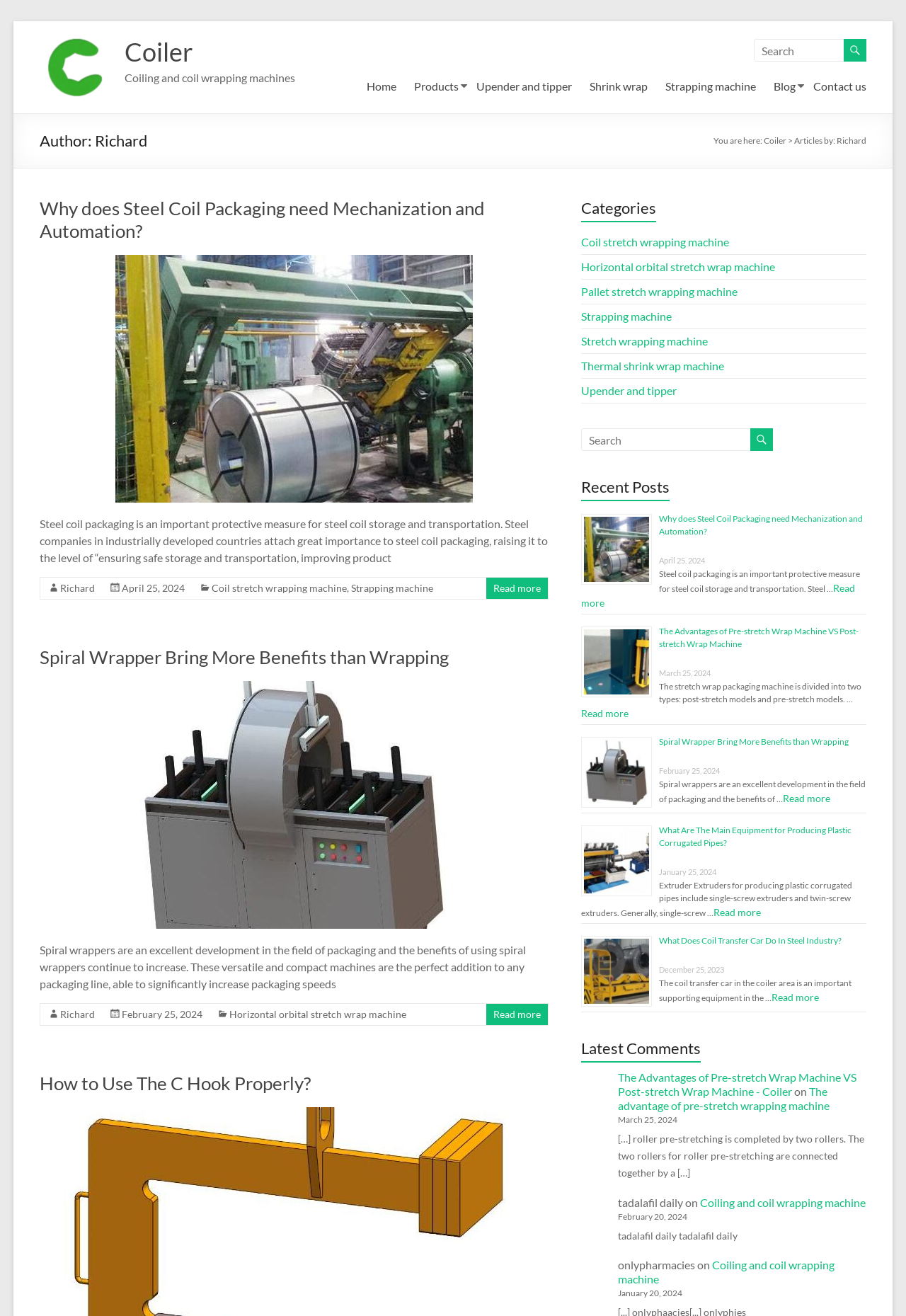Find the coordinates for the bounding box of the element with this description: "Thermal shrink wrap machine".

[0.641, 0.273, 0.799, 0.283]